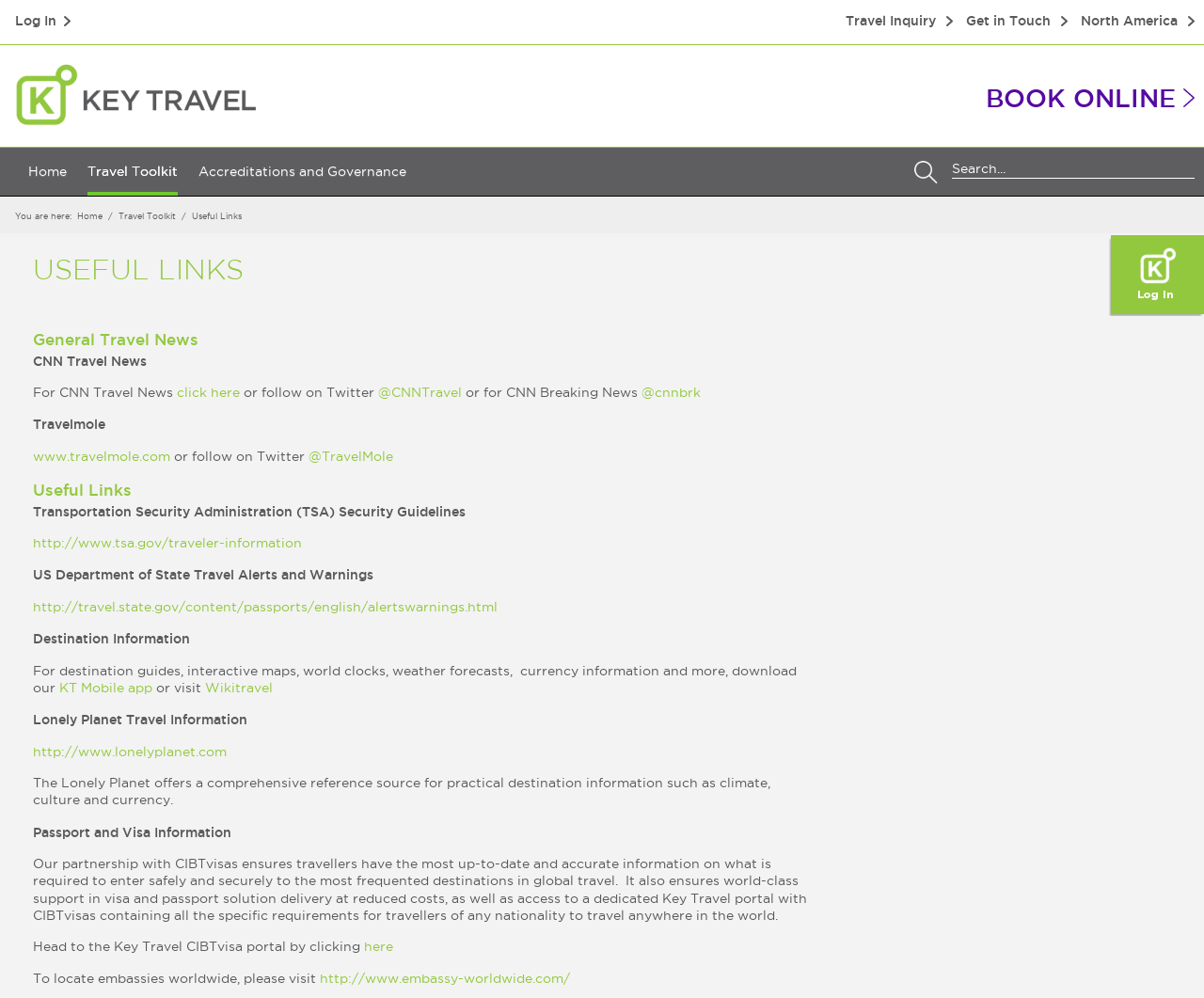Determine the bounding box coordinates for the element that should be clicked to follow this instruction: "Click here for CNN Travel News". The coordinates should be given as four float numbers between 0 and 1, in the format [left, top, right, bottom].

[0.147, 0.386, 0.199, 0.4]